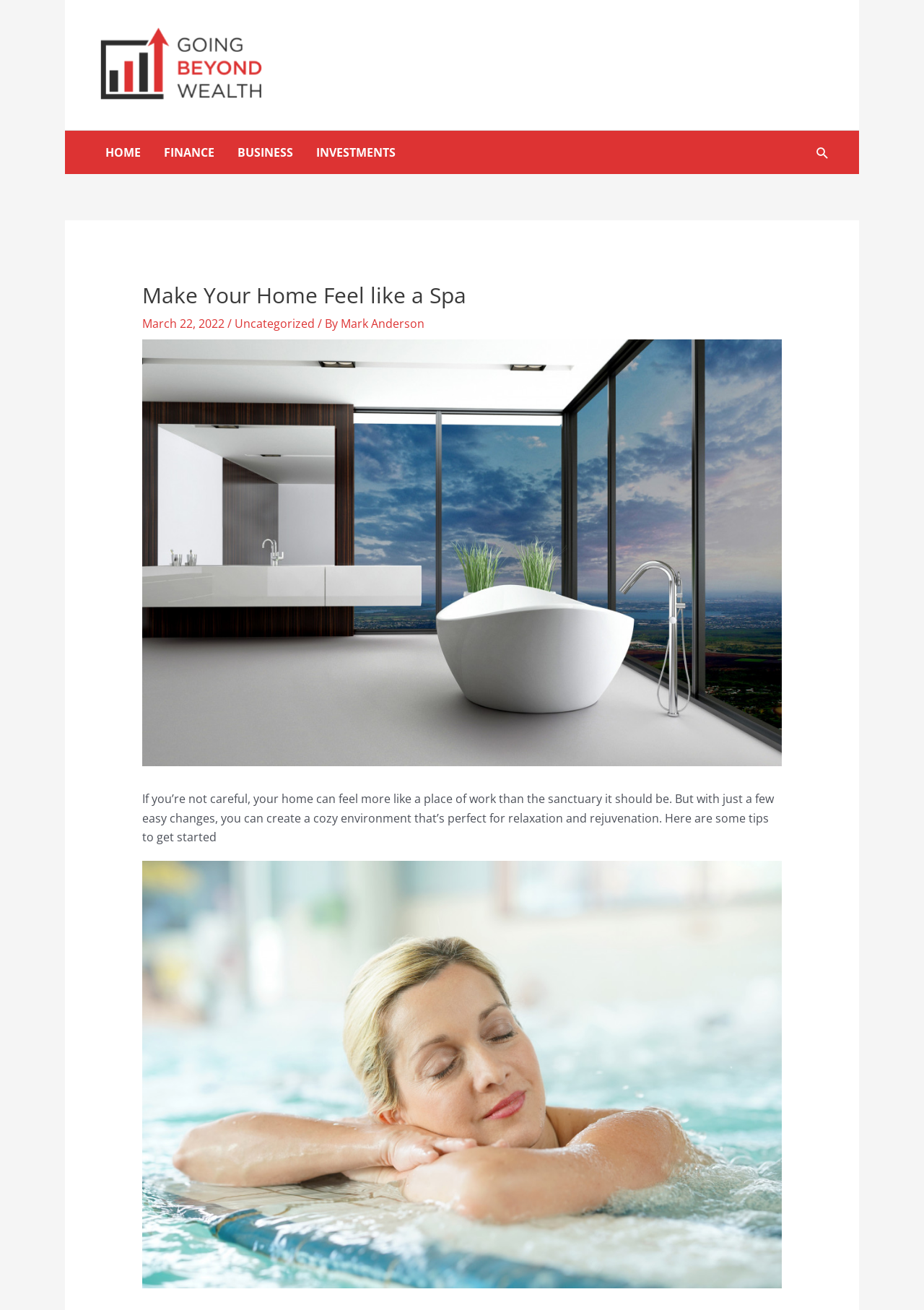What is the author of the article?
Answer the question with just one word or phrase using the image.

Mark Anderson